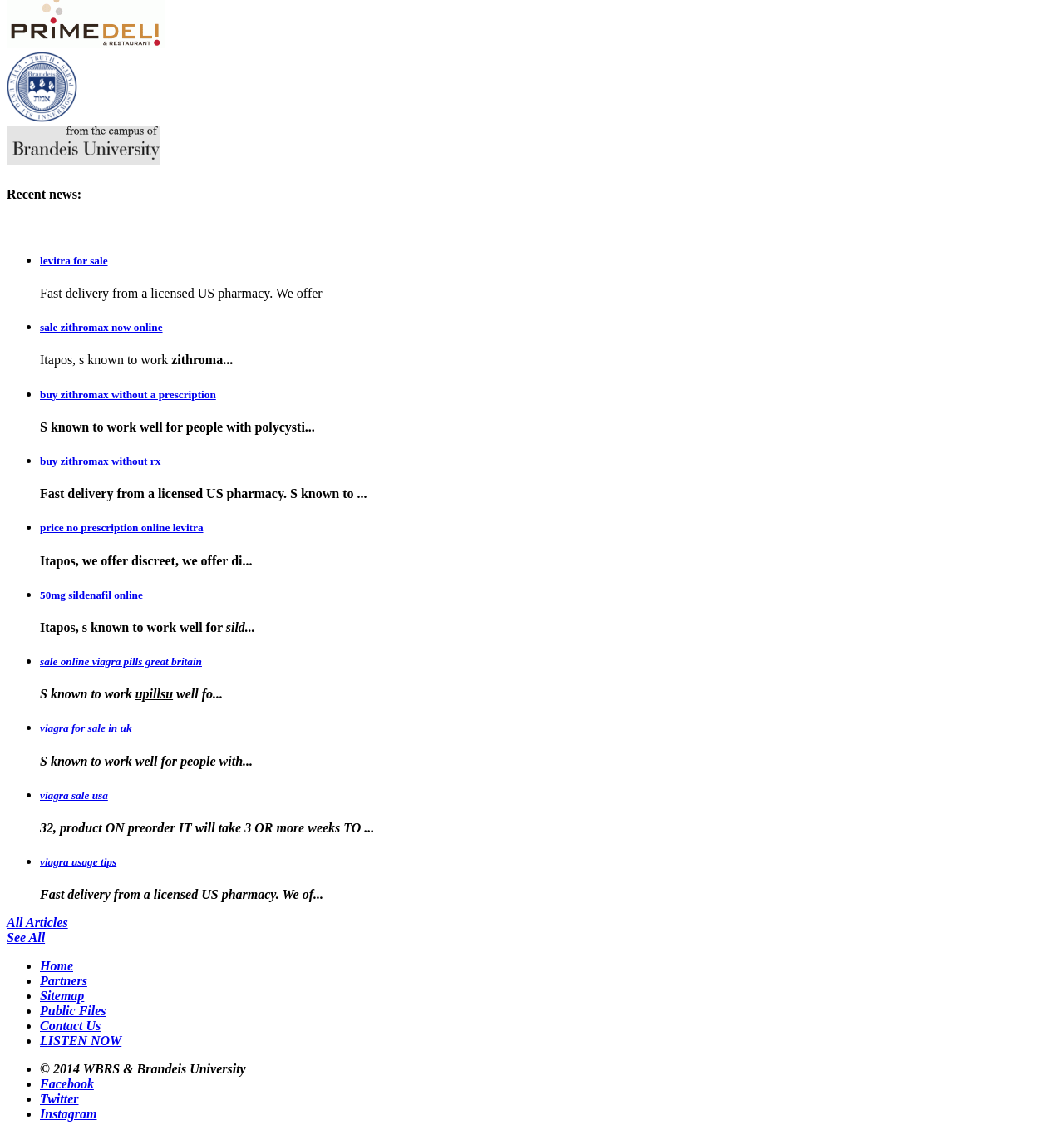Based on the element description, predict the bounding box coordinates (top-left x, top-left y, bottom-right x, bottom-right y) for the UI element in the screenshot: Contact Us

[0.038, 0.898, 0.095, 0.91]